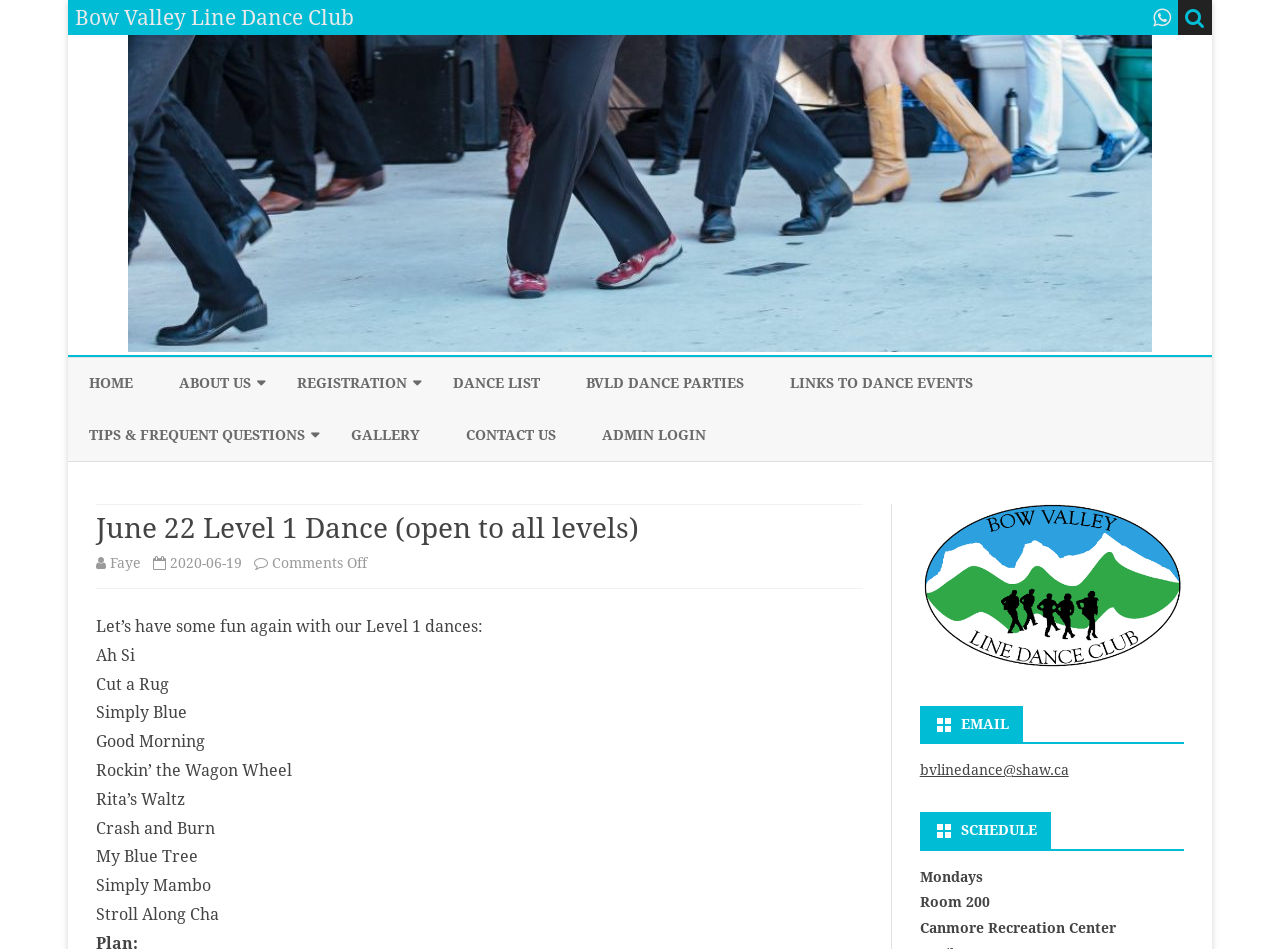Find the coordinates for the bounding box of the element with this description: "KONA Manual Coffee Grinder".

None